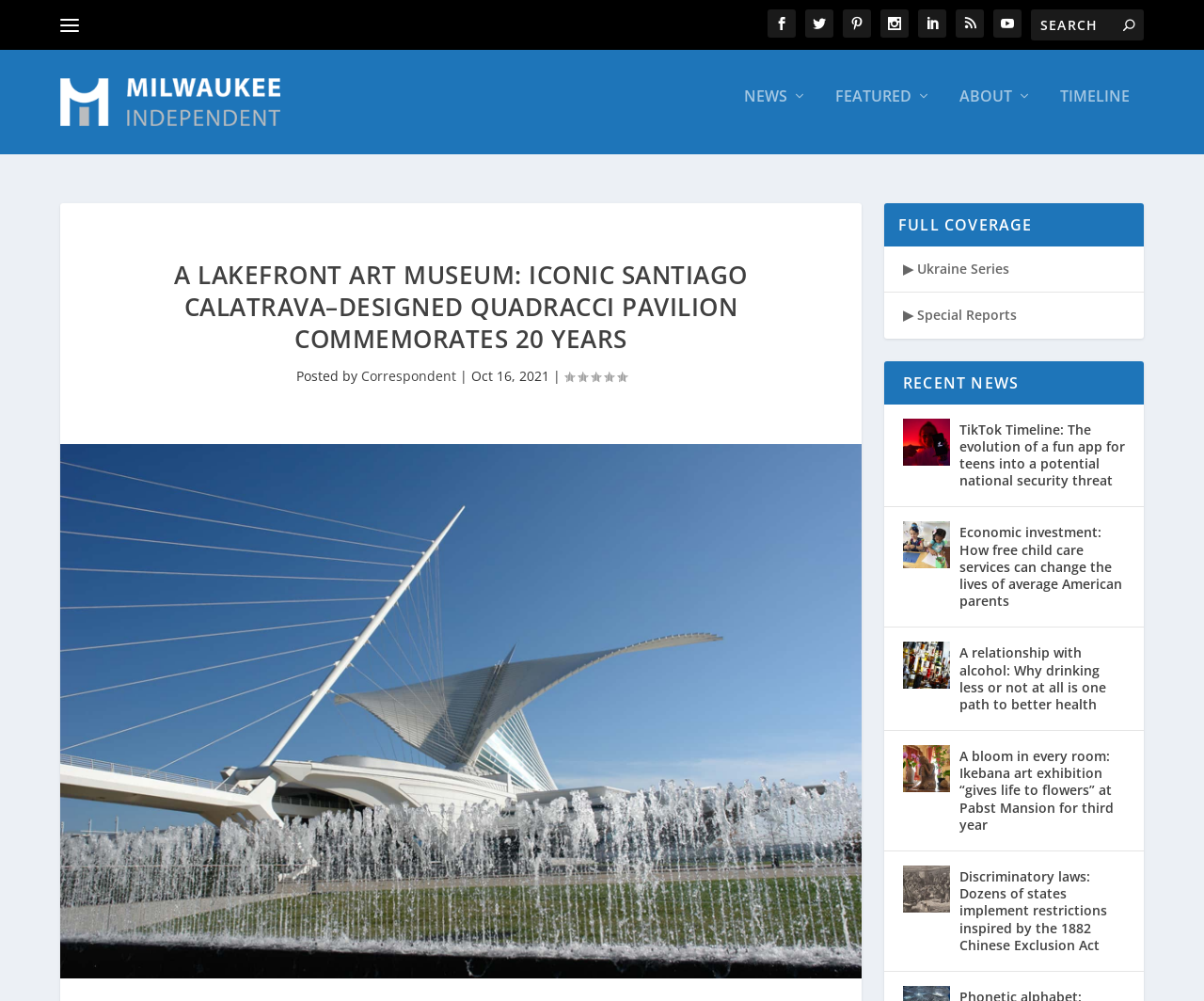Identify and provide the bounding box coordinates of the UI element described: "adminoffice@st-thomas.hants.sch.uk". The coordinates should be formatted as [left, top, right, bottom], with each number being a float between 0 and 1.

None